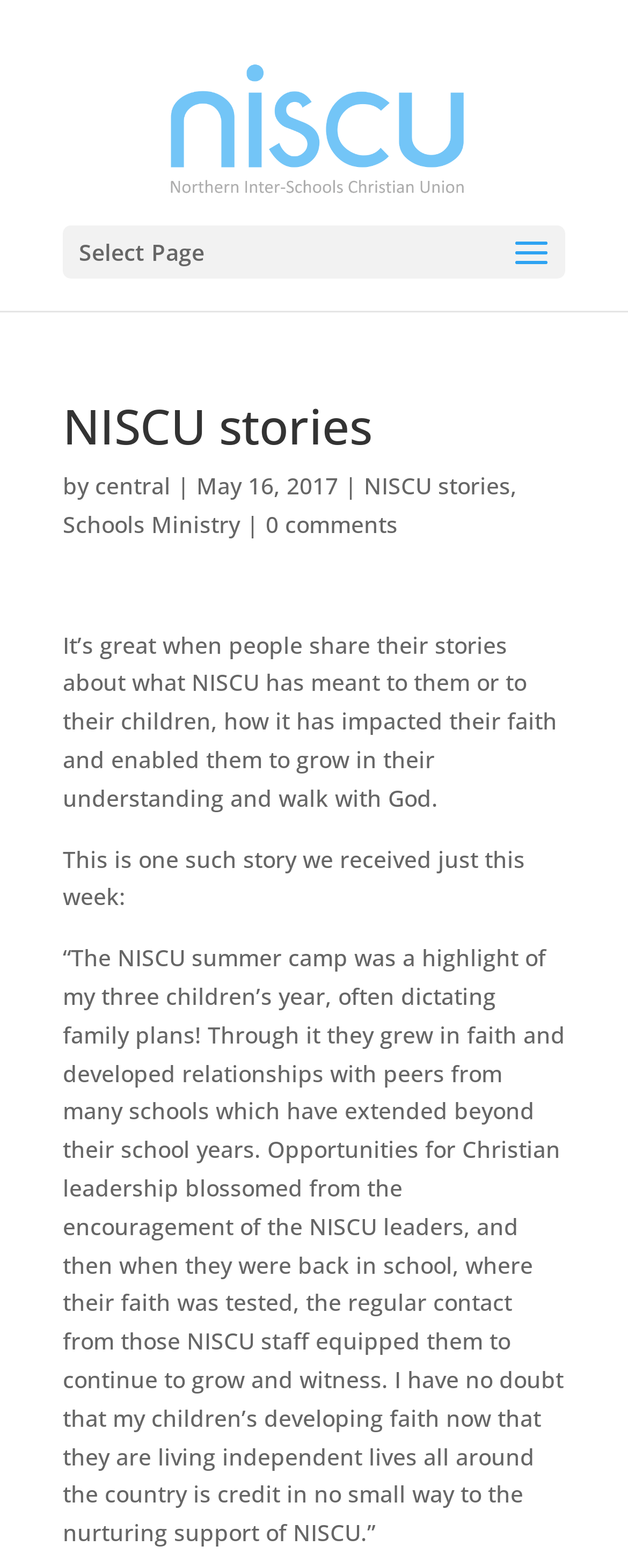What is the name of the organization?
Give a comprehensive and detailed explanation for the question.

The name of the organization can be found in the top-left corner of the webpage, where it says 'NISCU stories - niscu' and has a corresponding image with the same name.